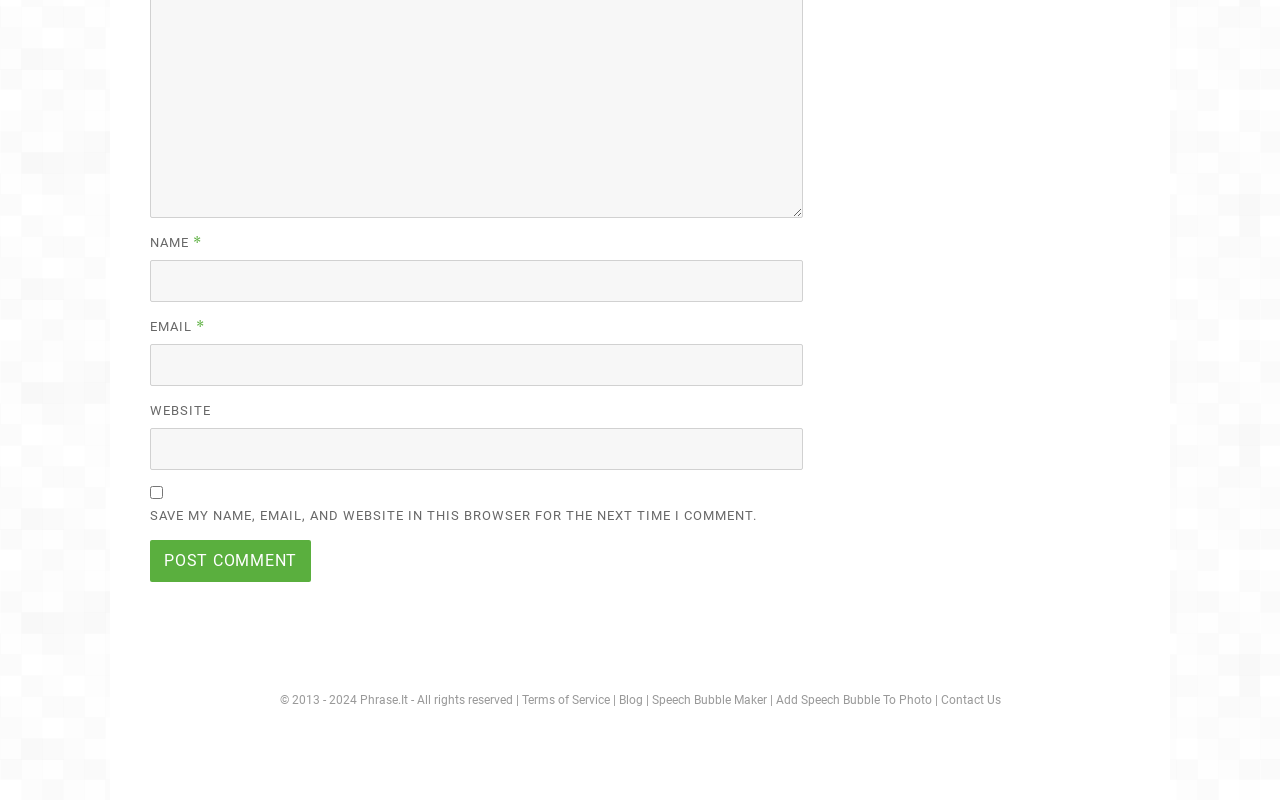Based on the image, provide a detailed and complete answer to the question: 
What other resources are available on the website?

The footer section of the webpage contains links to various resources, including 'Terms of Service', 'Blog', 'Speech Bubble Maker', and 'Contact Us'. These links suggest that the website offers additional content and services beyond the comment section.